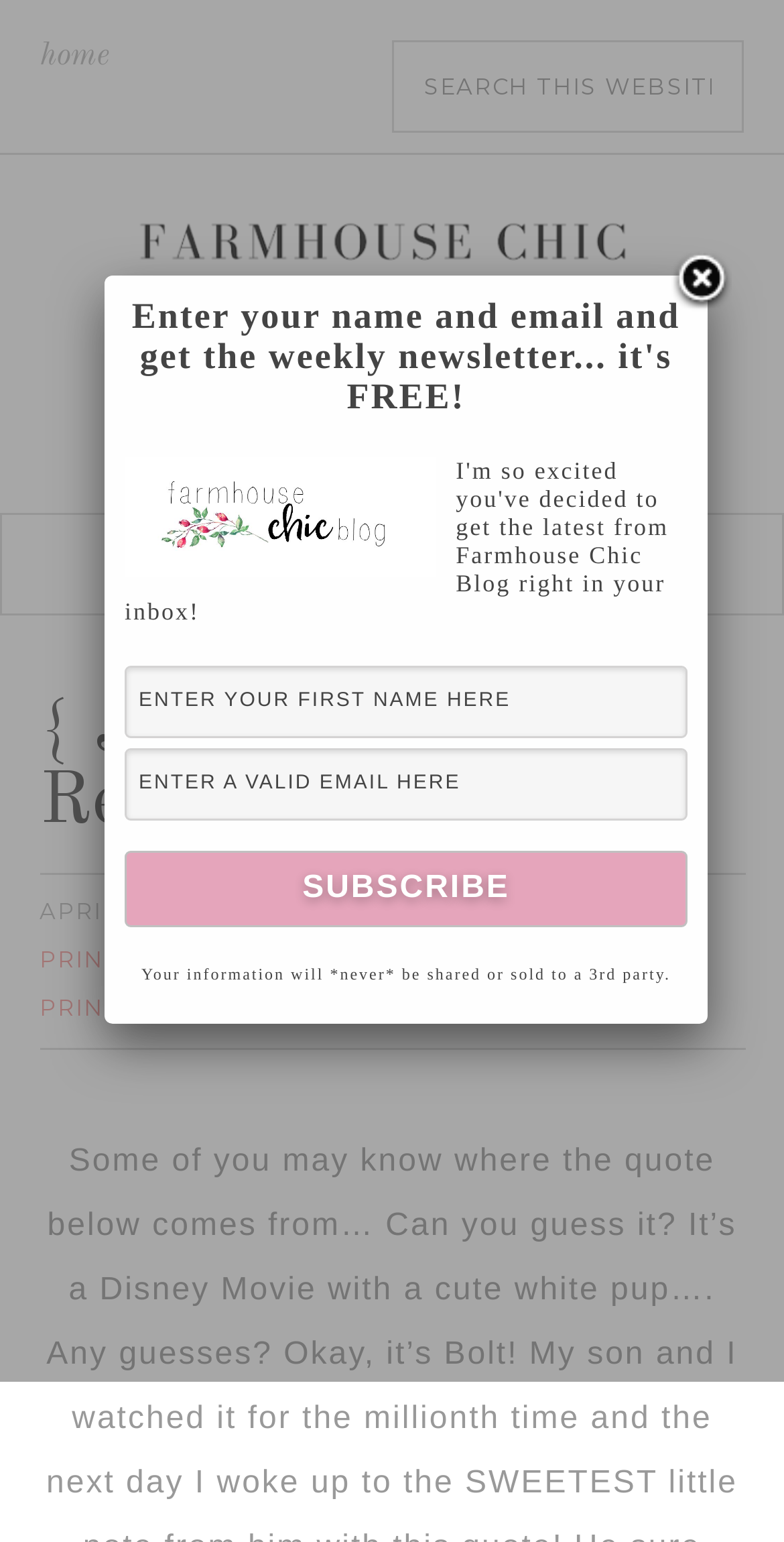How many comments does the first post have?
Please provide a single word or phrase in response based on the screenshot.

3 Comments